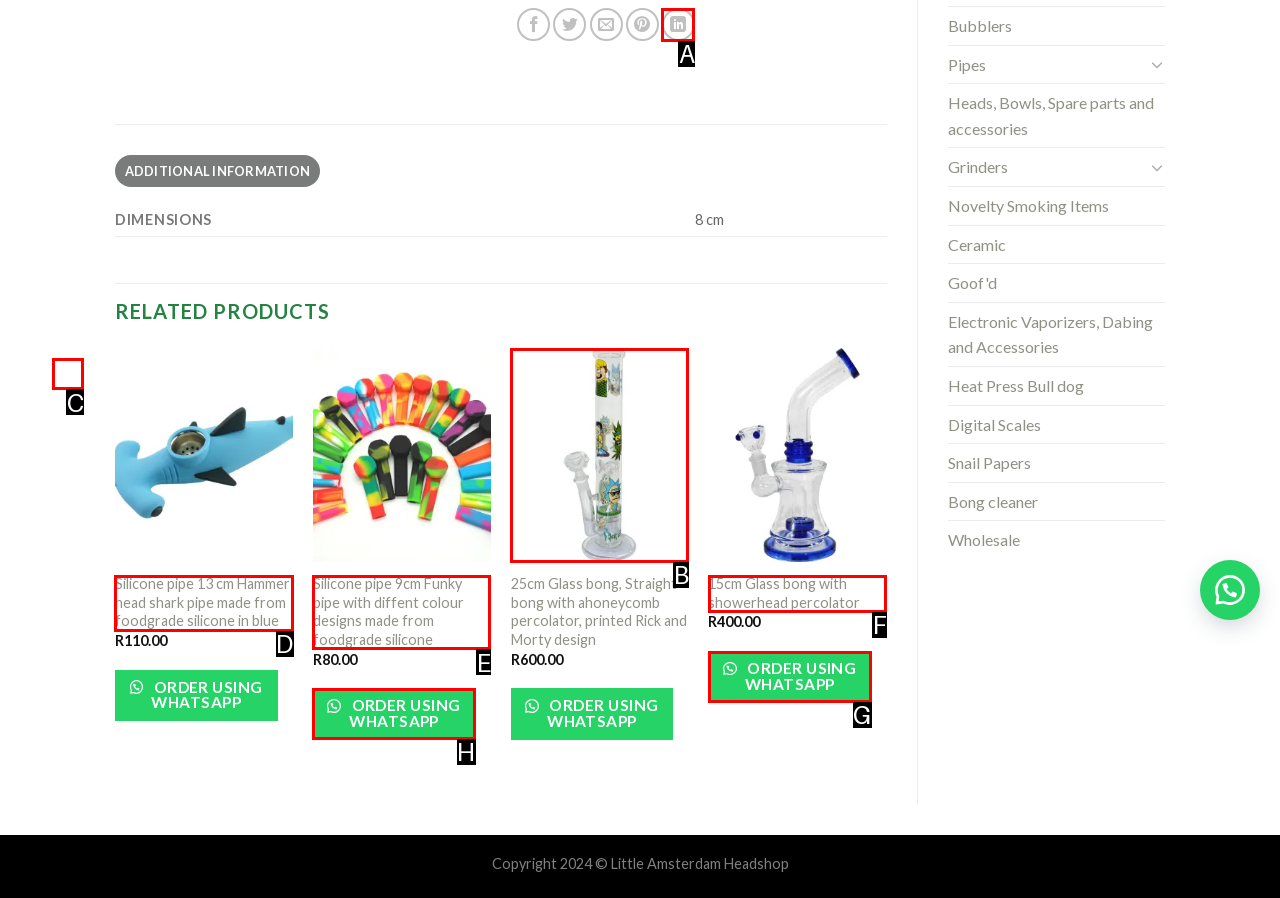Which HTML element matches the description: Order using WhatsApp?
Reply with the letter of the correct choice.

H